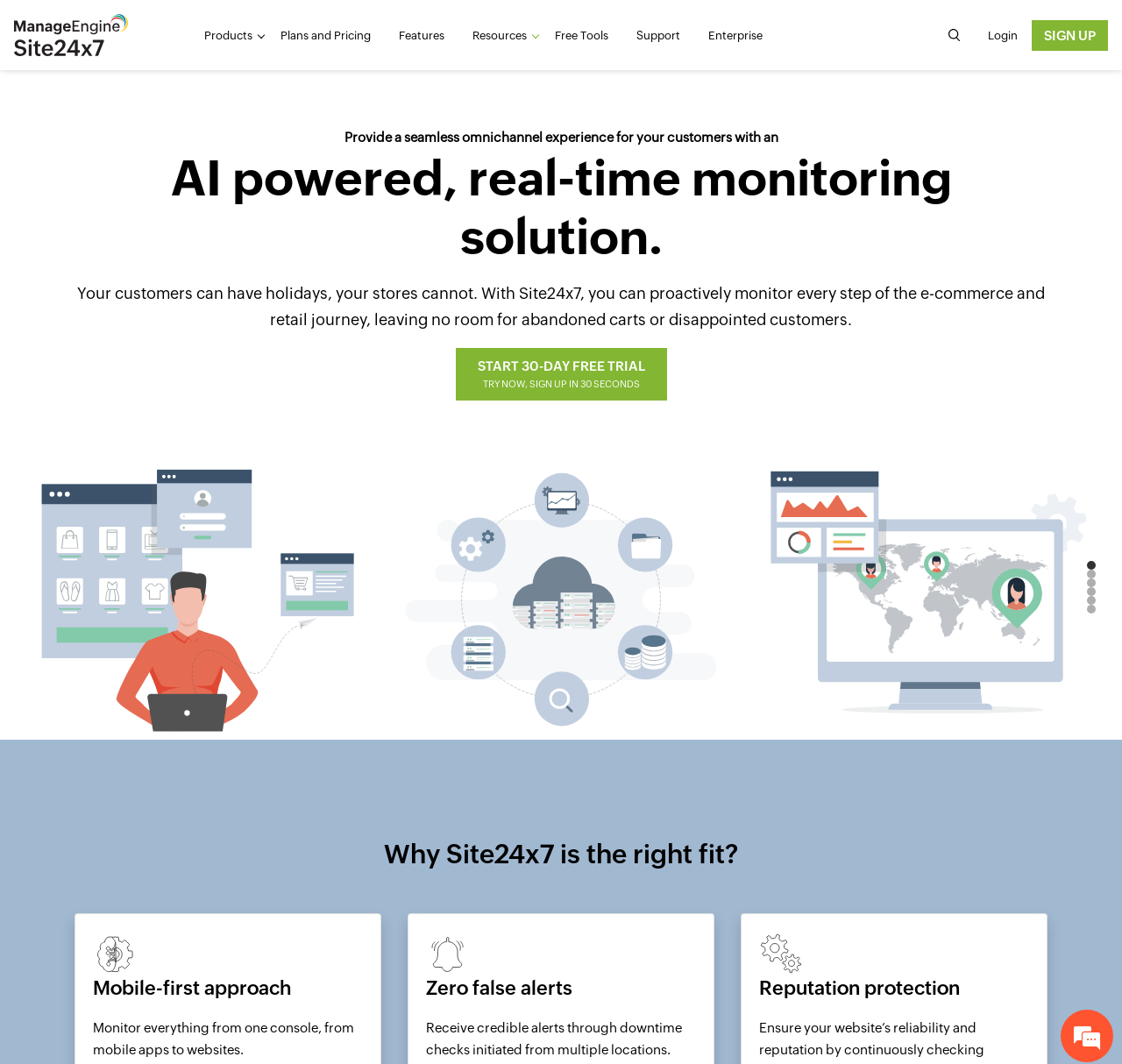Provide the bounding box coordinates of the HTML element described by the text: "SIGN UP".

[0.92, 0.019, 0.988, 0.047]